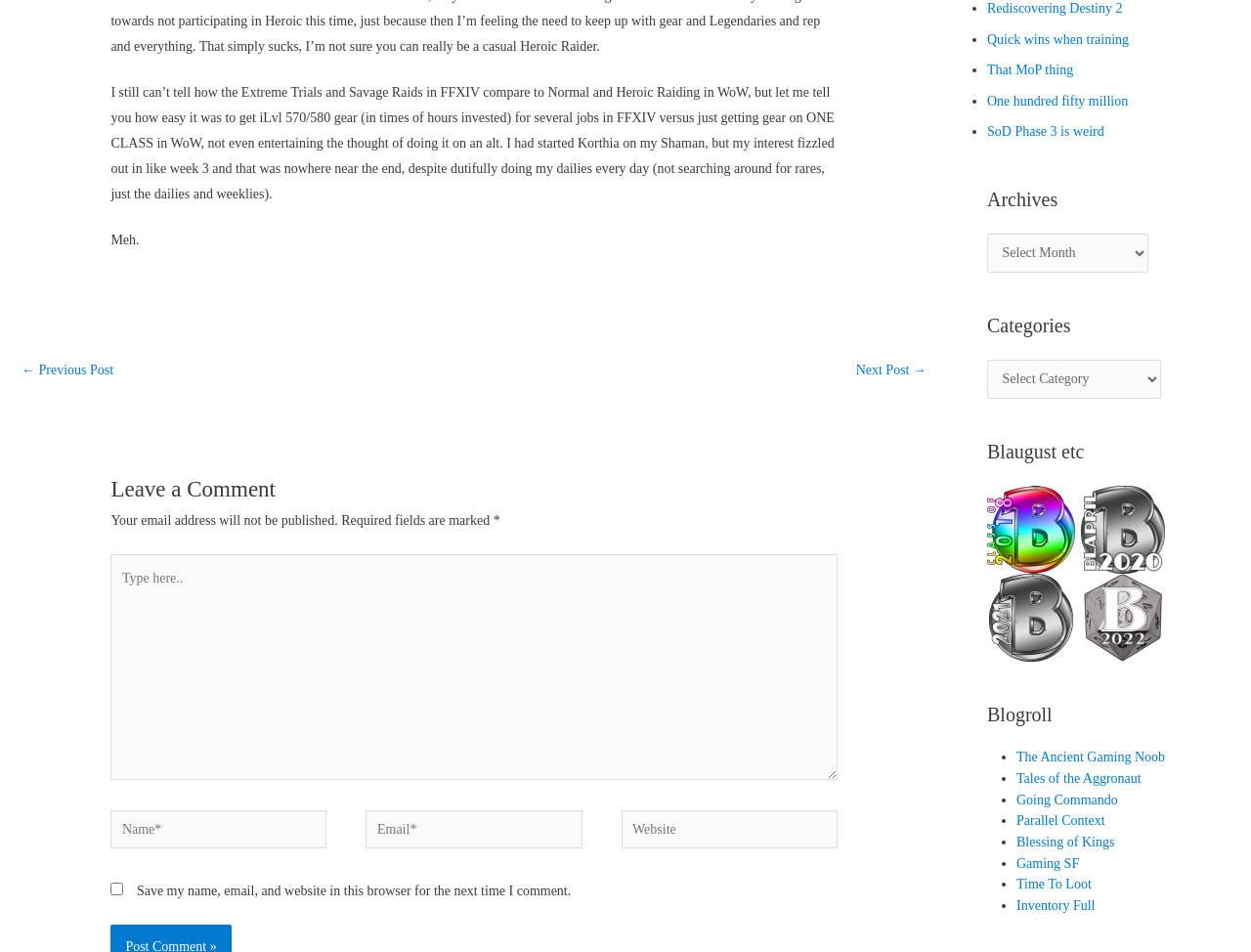Extract the bounding box coordinates for the HTML element that matches this description: "Inventory Full". The coordinates should be four float numbers between 0 and 1, i.e., [left, top, right, bottom].

[0.812, 0.943, 0.875, 0.959]